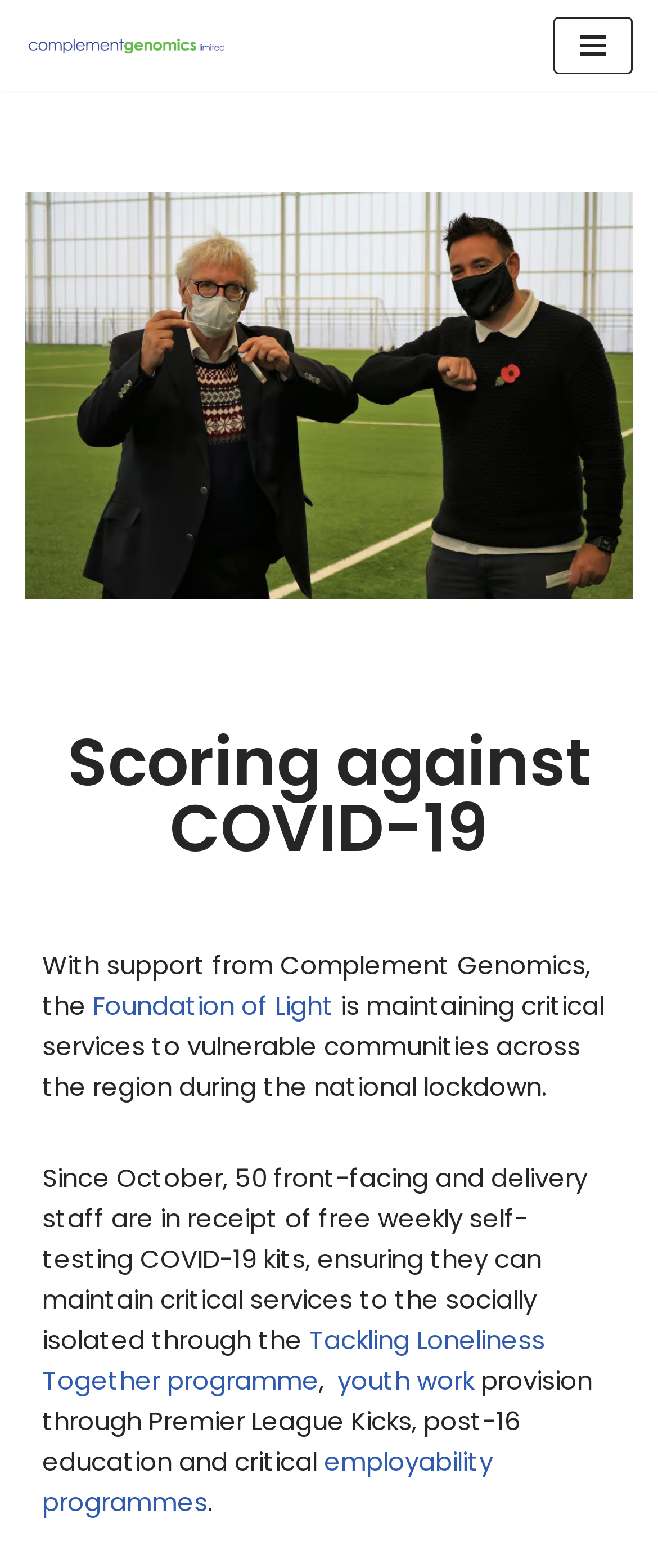Using floating point numbers between 0 and 1, provide the bounding box coordinates in the format (top-left x, top-left y, bottom-right x, bottom-right y). Locate the UI element described here: Foundation of Light

[0.141, 0.629, 0.508, 0.652]